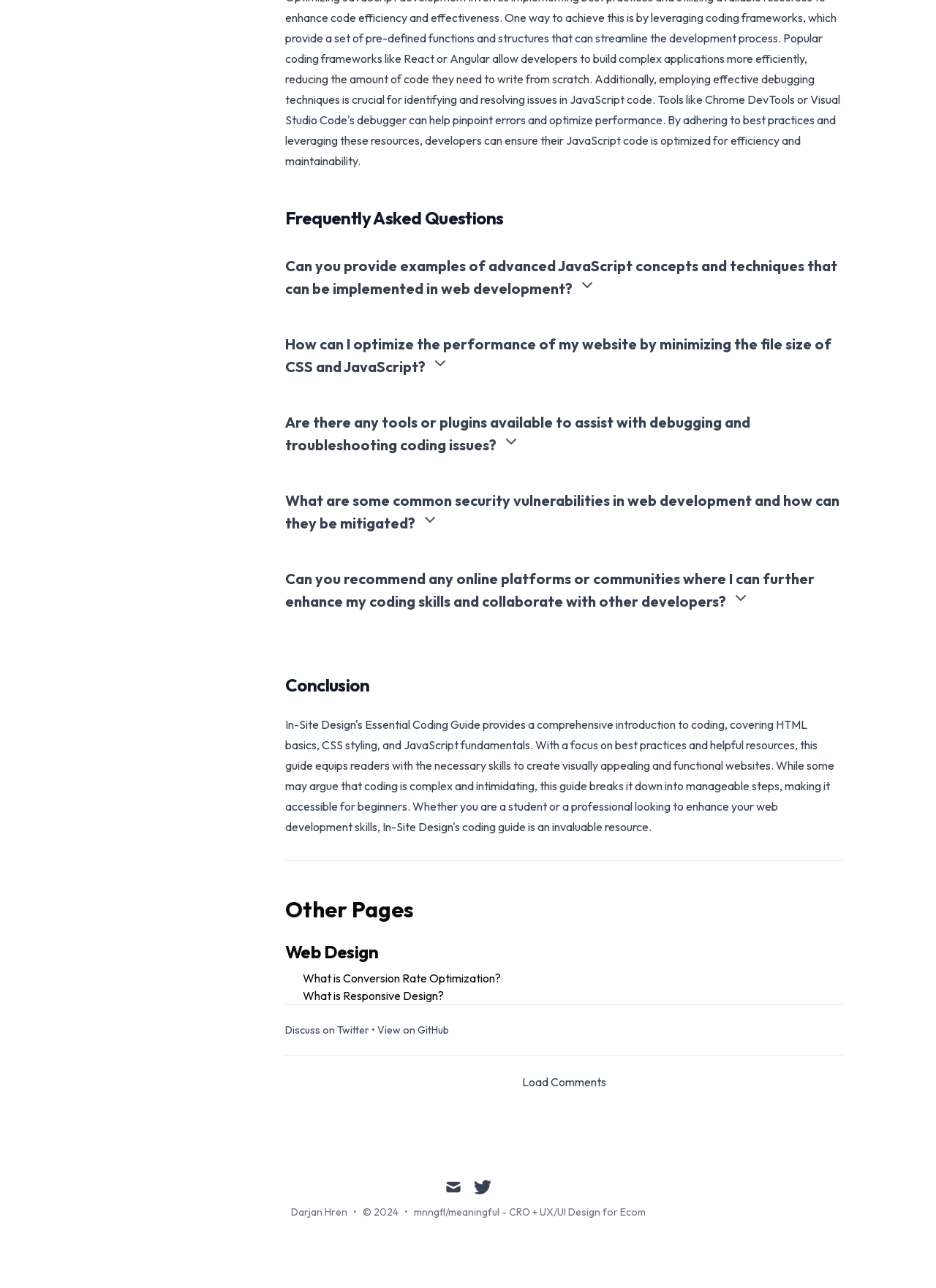What is the main topic of the webpage?
Based on the image, respond with a single word or phrase.

Frequently Asked Questions